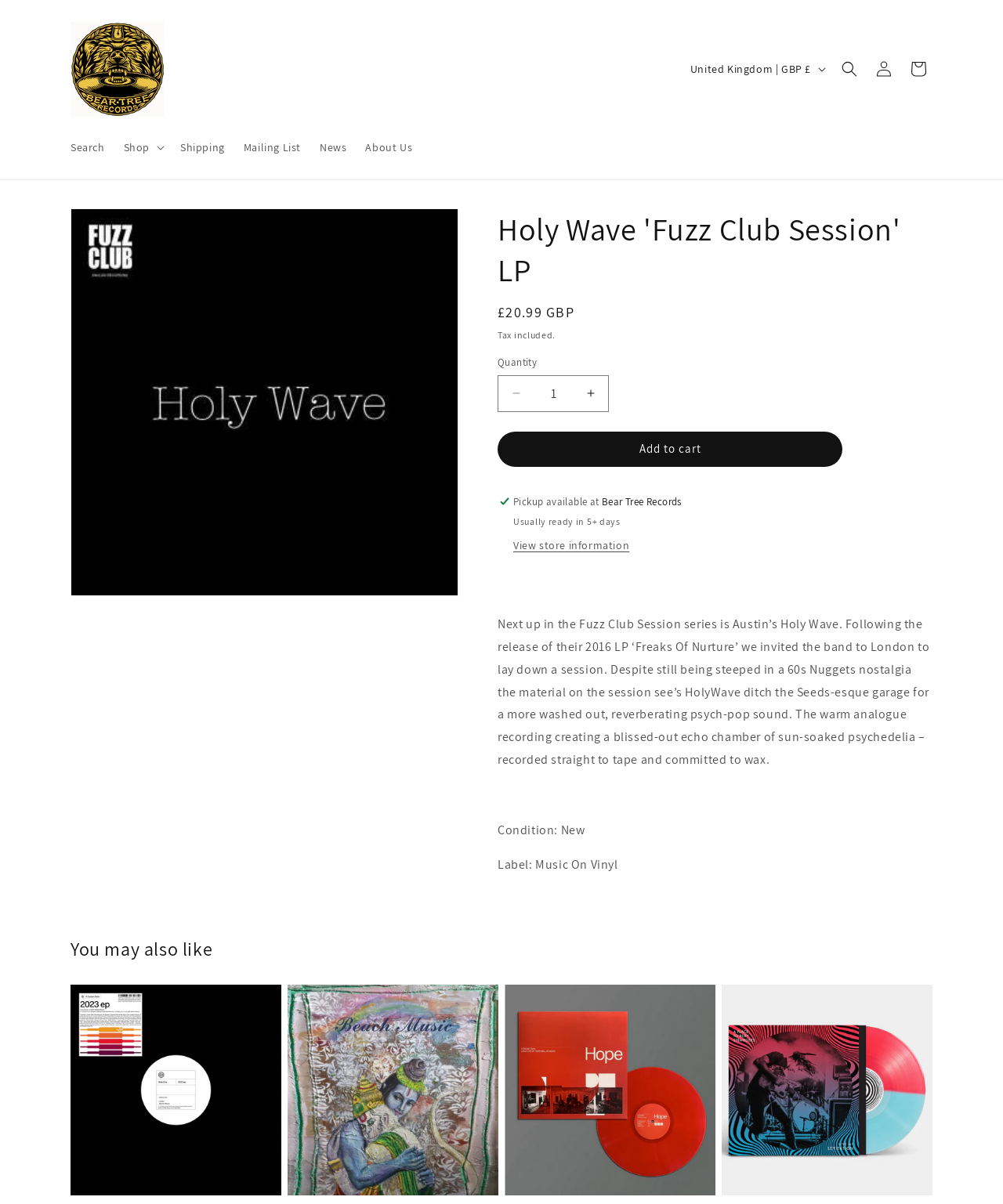What is the label of the Holy Wave 'Fuzz Club Session' LP?
Please provide a comprehensive answer based on the contents of the image.

The label of the Holy Wave 'Fuzz Club Session' LP can be found in the product information section, where it is stated as 'Label: Music On Vinyl'.